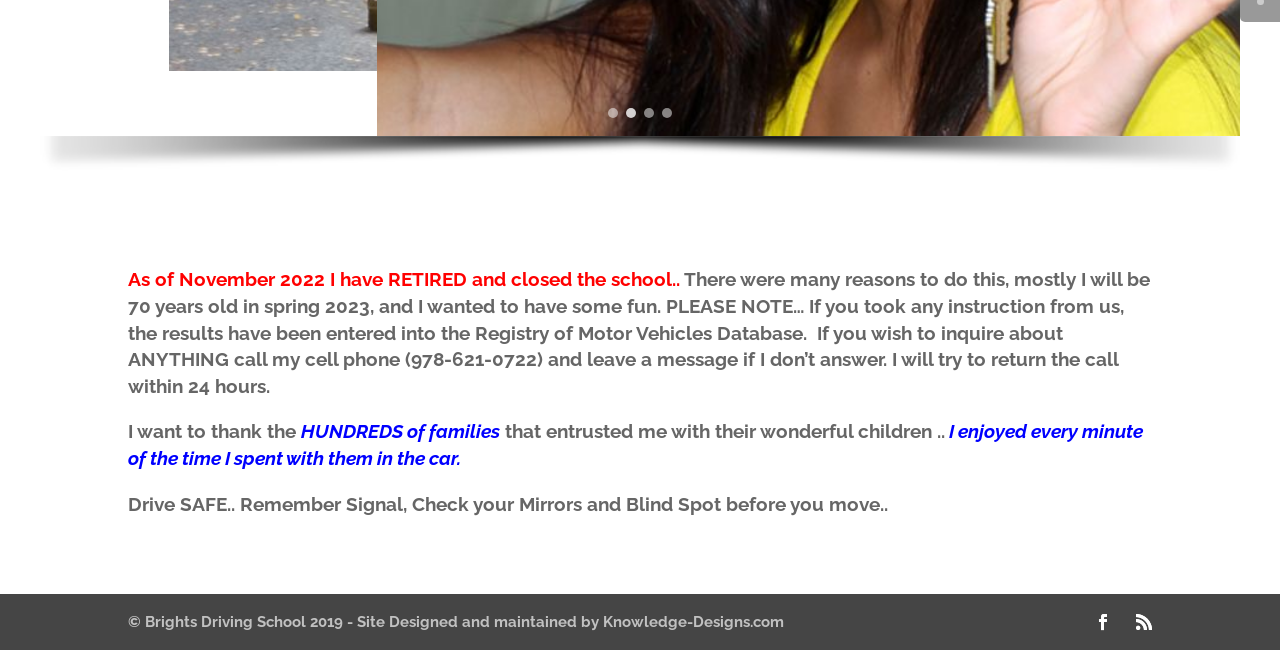Extract the bounding box coordinates for the UI element described by the text: "Facebook". The coordinates should be in the form of [left, top, right, bottom] with values between 0 and 1.

[0.855, 0.94, 0.868, 0.981]